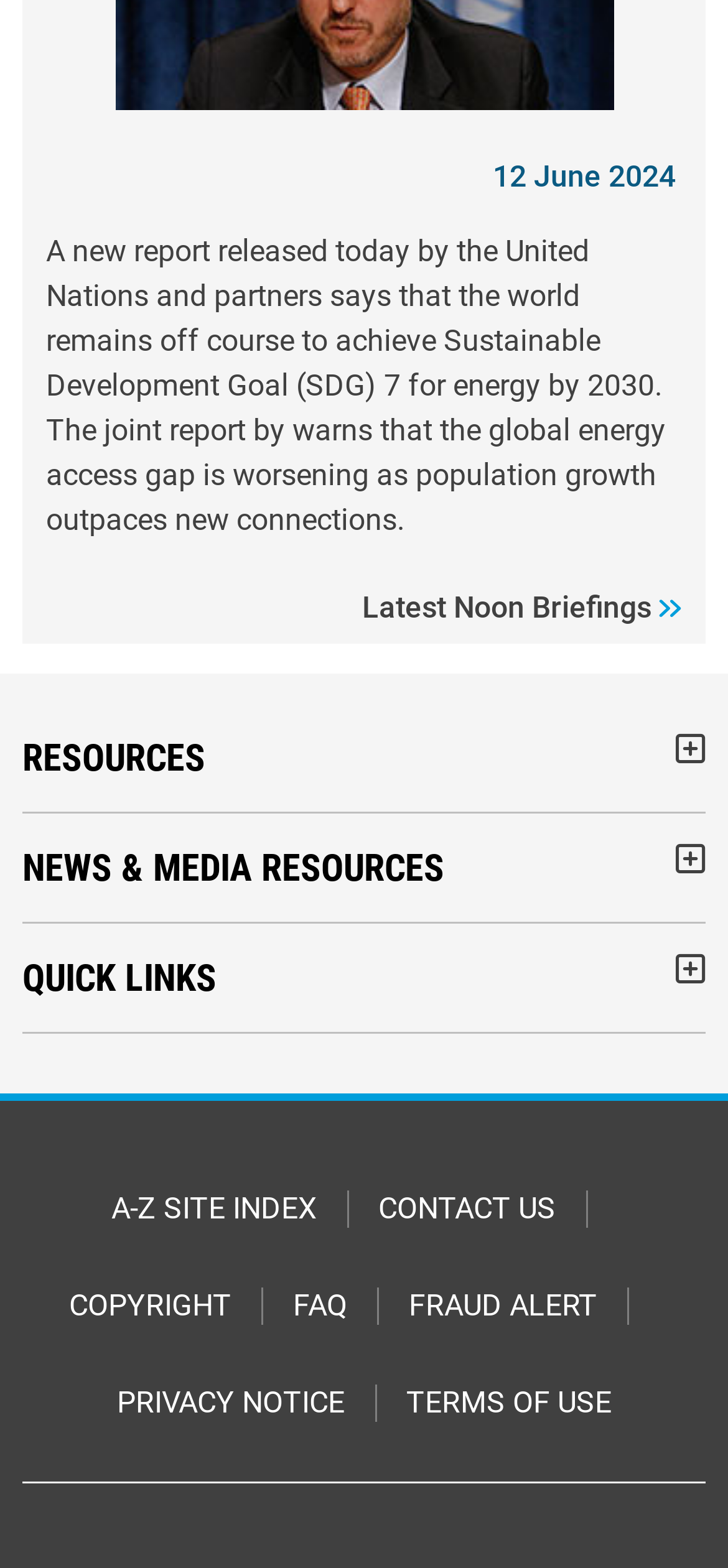Please answer the following question using a single word or phrase: 
What is the purpose of the separator at the bottom of the page?

Separate content